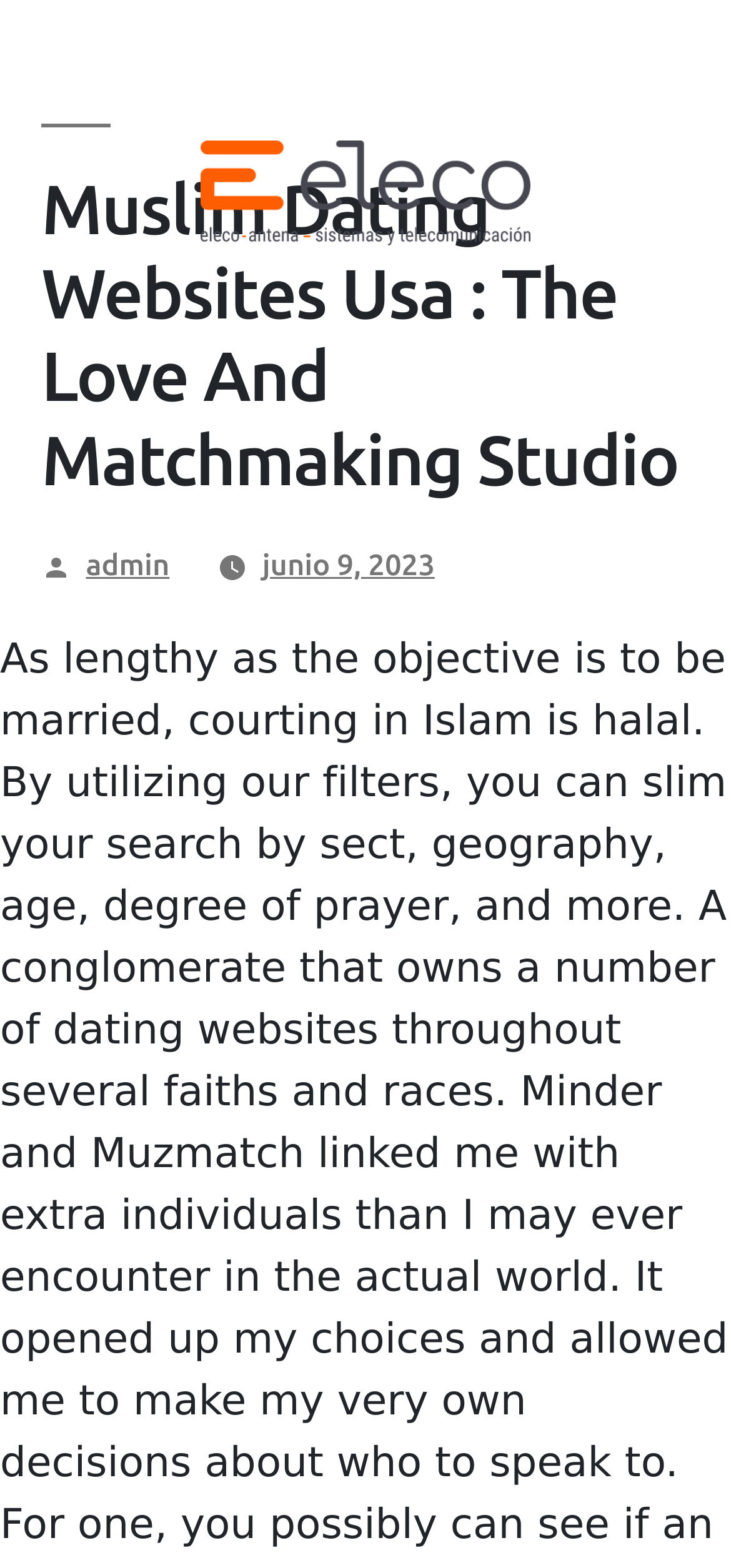When was the content posted?
Answer the question with detailed information derived from the image.

The link 'junio 9, 2023' is located near the 'Posted by' text, suggesting that it is the date when the content was posted.